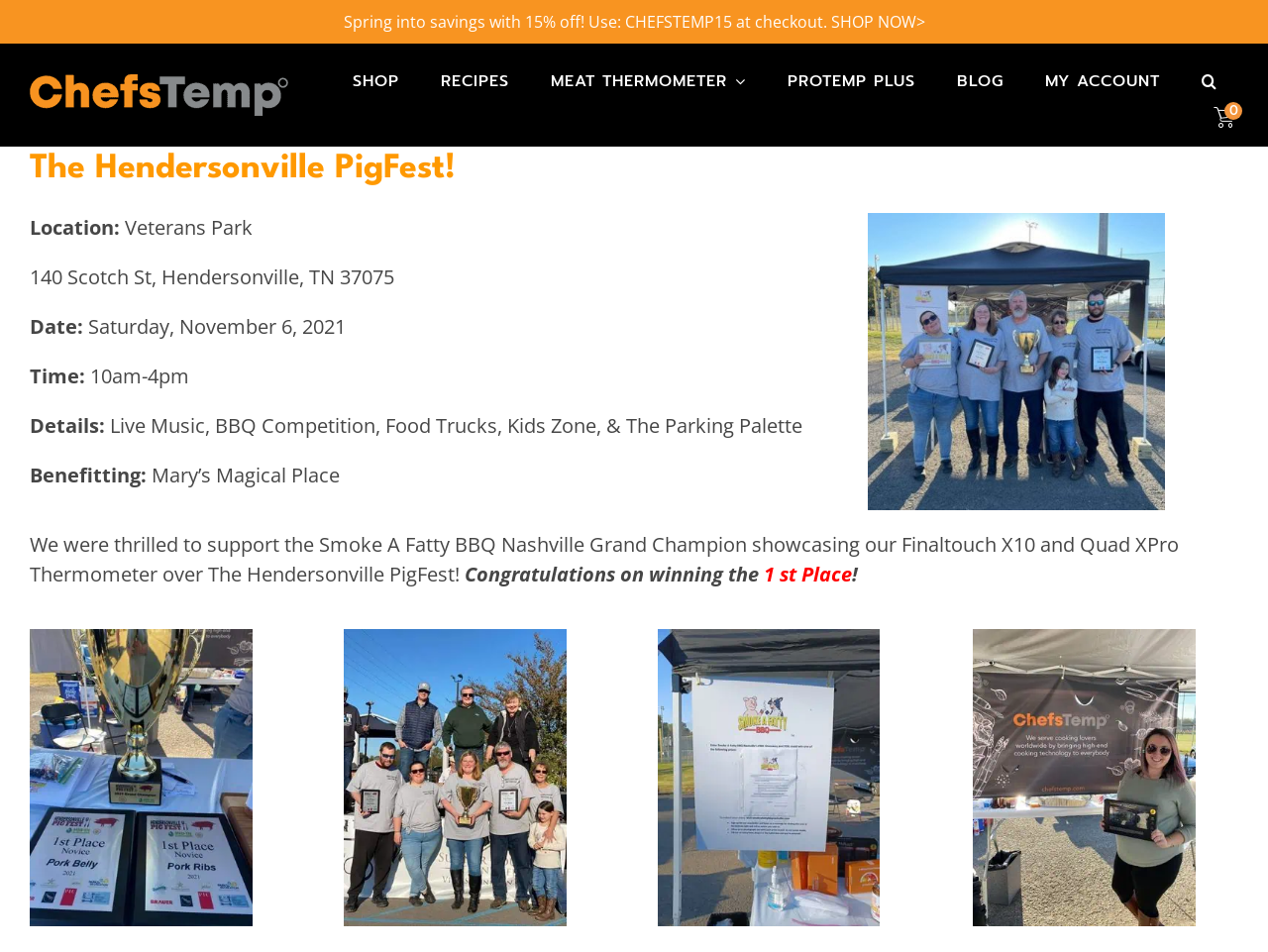Given the element description: "My Account", predict the bounding box coordinates of this UI element. The coordinates must be four float numbers between 0 and 1, given as [left, top, right, bottom].

[0.82, 0.067, 0.92, 0.104]